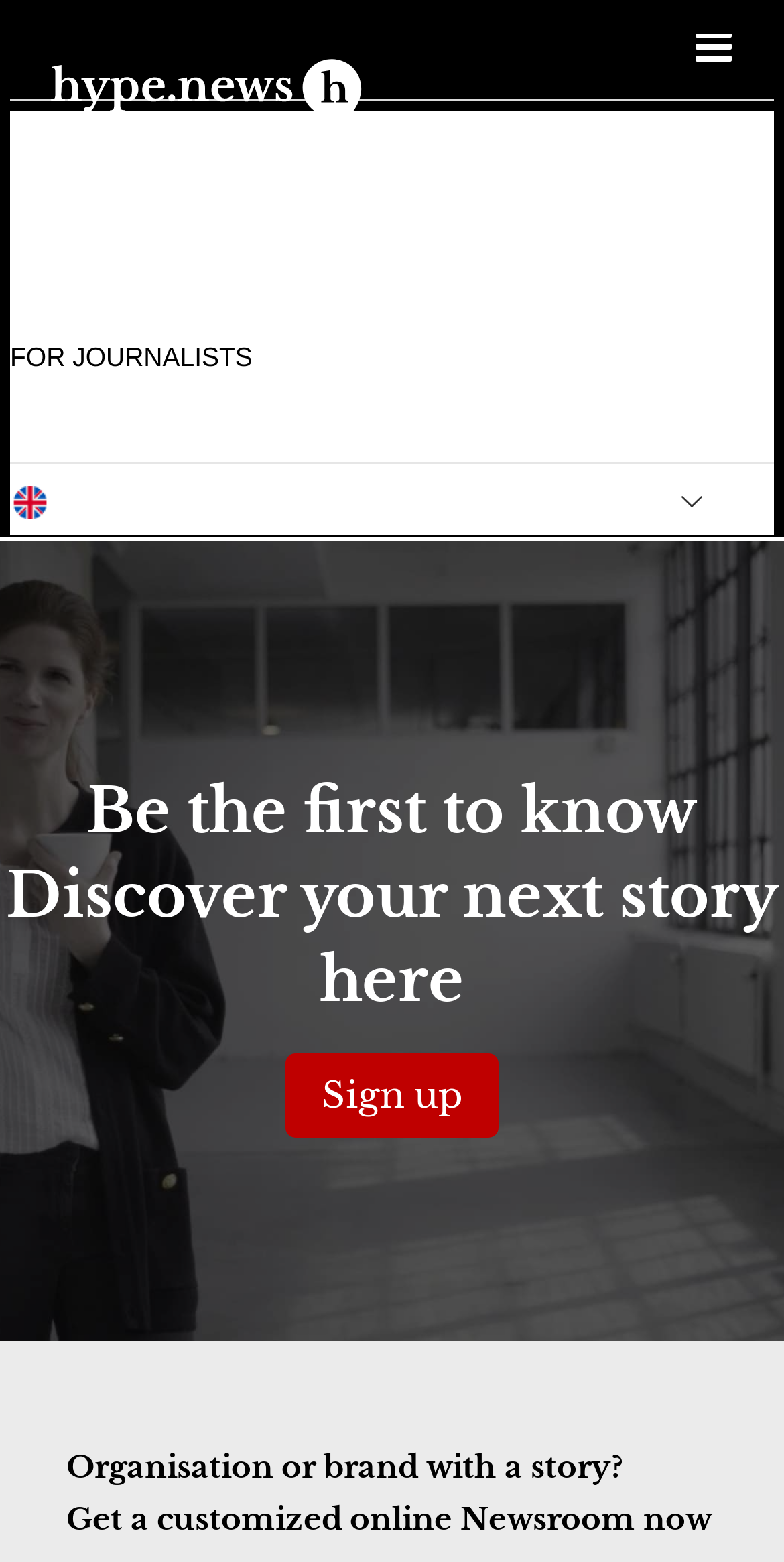How many links are in the main navigation menu?
Look at the screenshot and respond with one word or a short phrase.

6